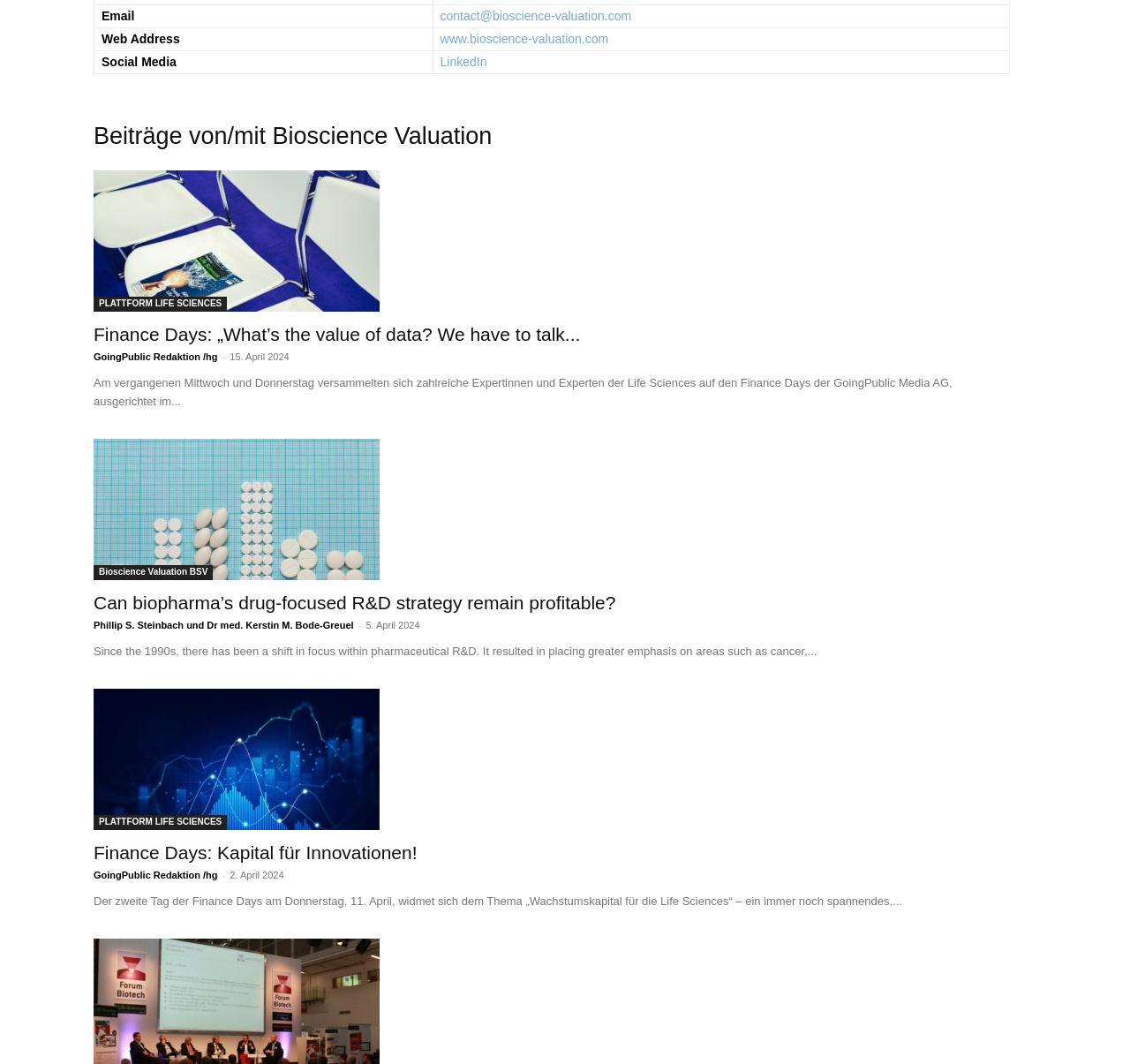Determine the bounding box coordinates for the element that should be clicked to follow this instruction: "contact Bioscience Valuation via email". The coordinates should be given as four float numbers between 0 and 1, in the format [left, top, right, bottom].

[0.389, 0.008, 0.559, 0.021]